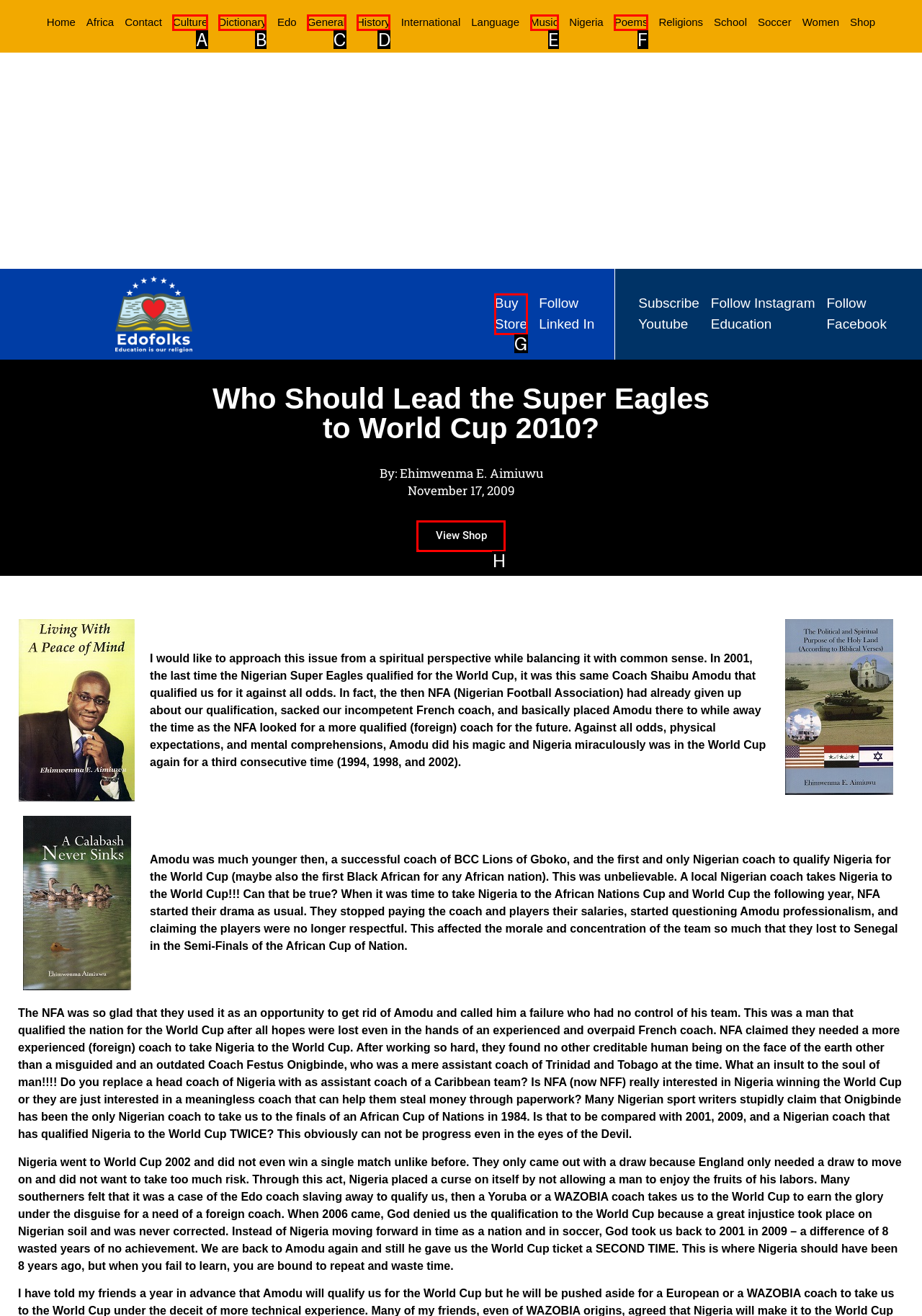Based on the element description: Buy Store, choose the HTML element that matches best. Provide the letter of your selected option.

G